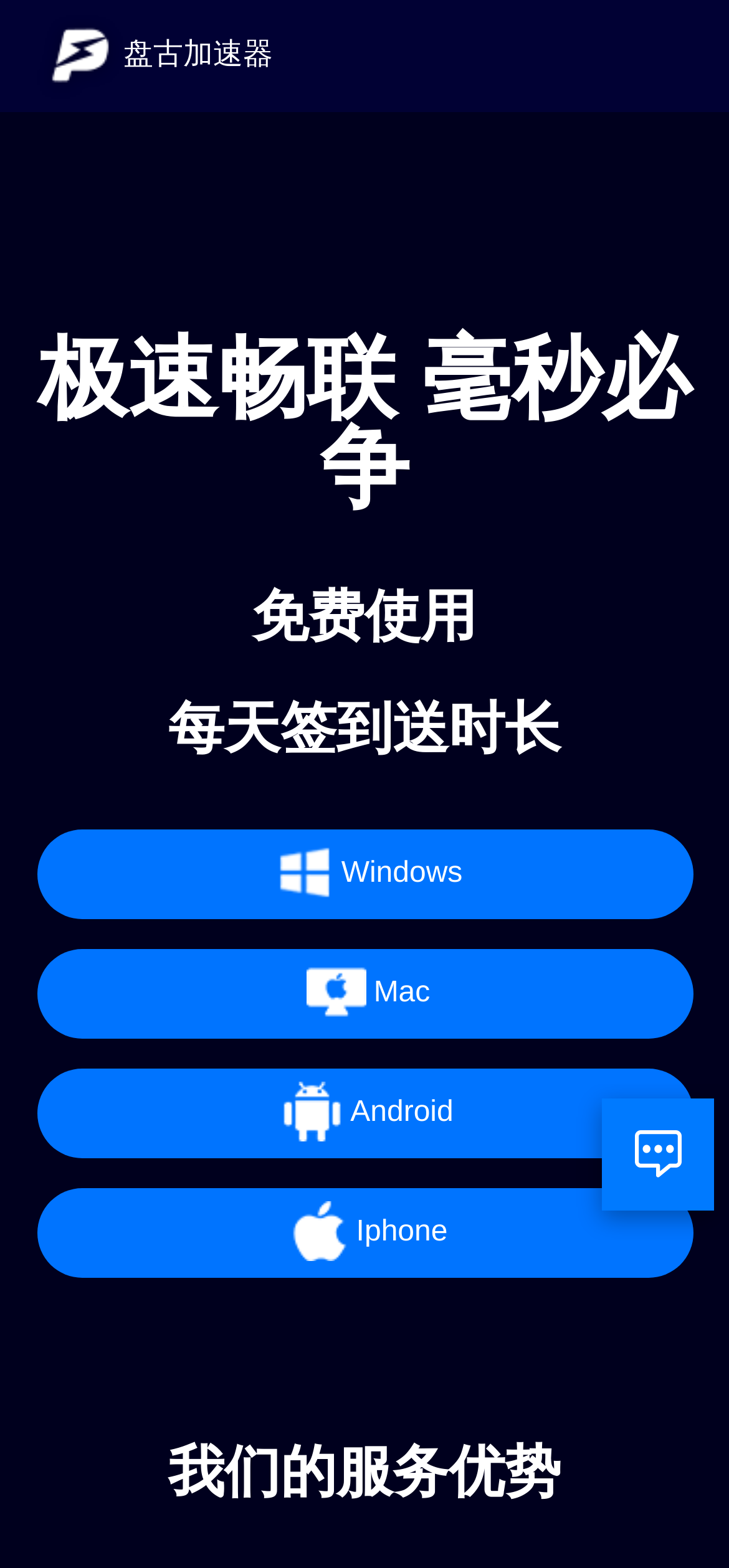What is the daily reward for using this accelerator?
Using the visual information, answer the question in a single word or phrase.

Free time